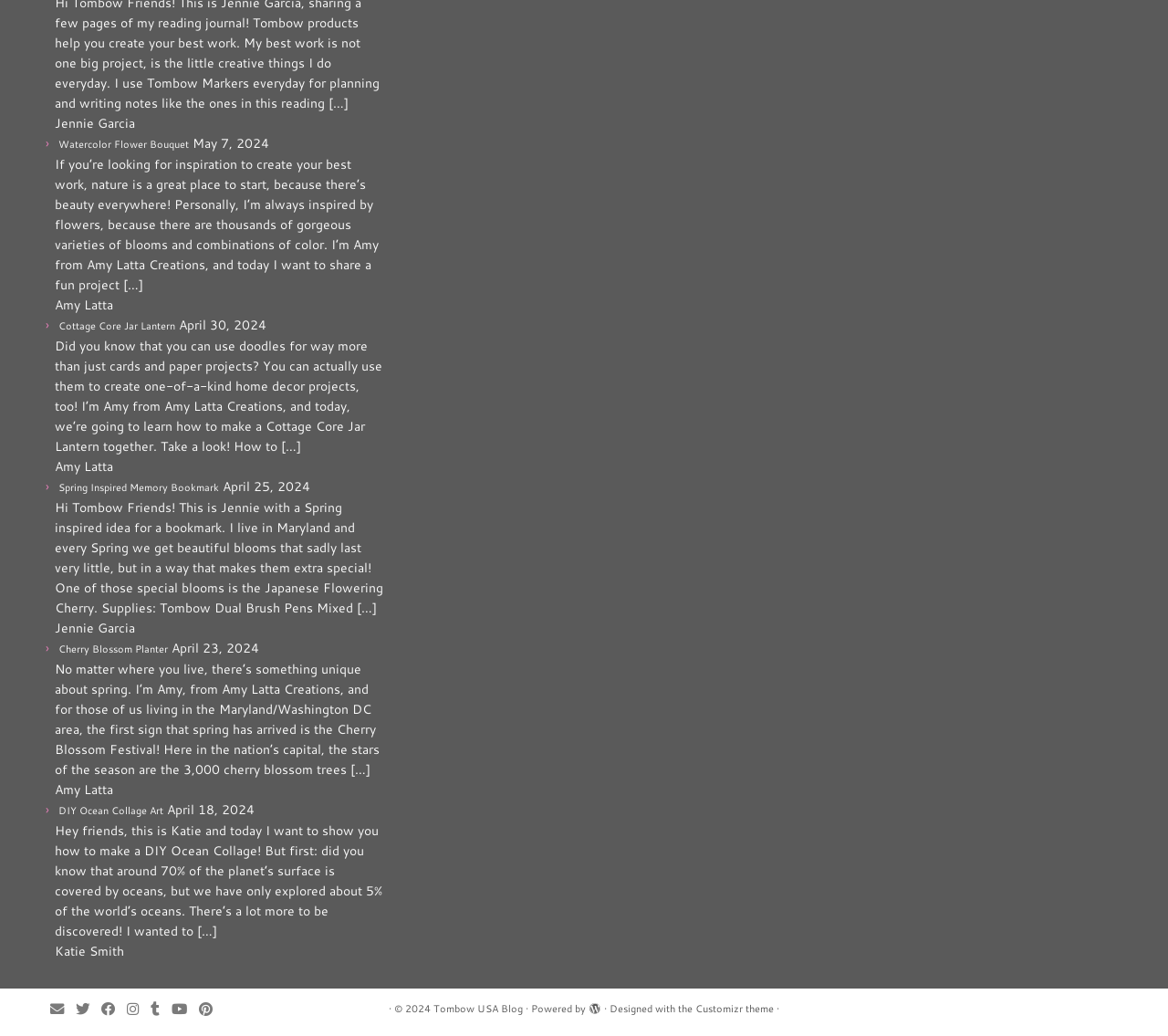Please find the bounding box coordinates of the element's region to be clicked to carry out this instruction: "Follow Amy Latta Creations on Twitter".

[0.065, 0.965, 0.087, 0.984]